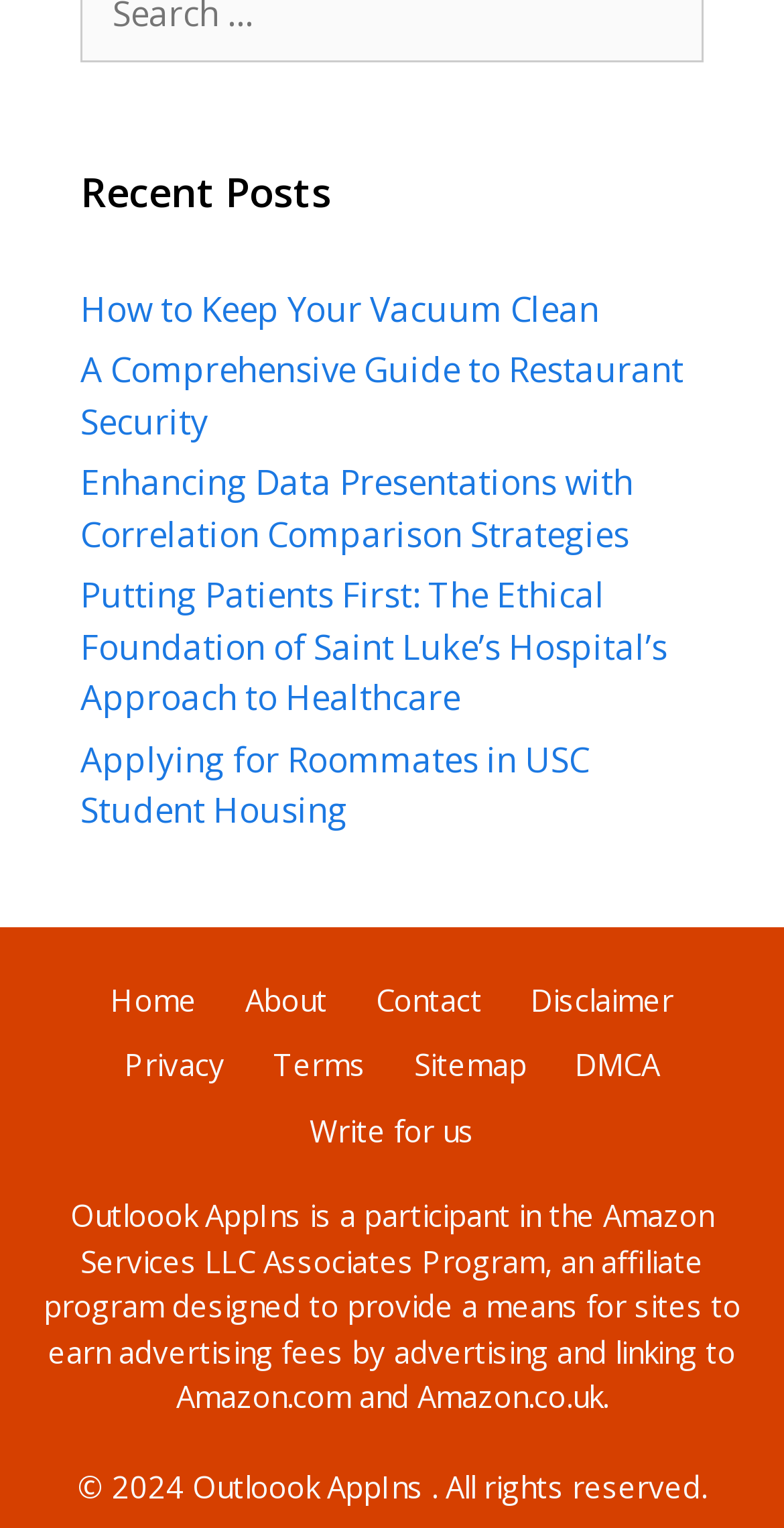Show the bounding box coordinates of the element that should be clicked to complete the task: "Click on 'Outloook AppIns'".

[0.09, 0.782, 0.385, 0.808]